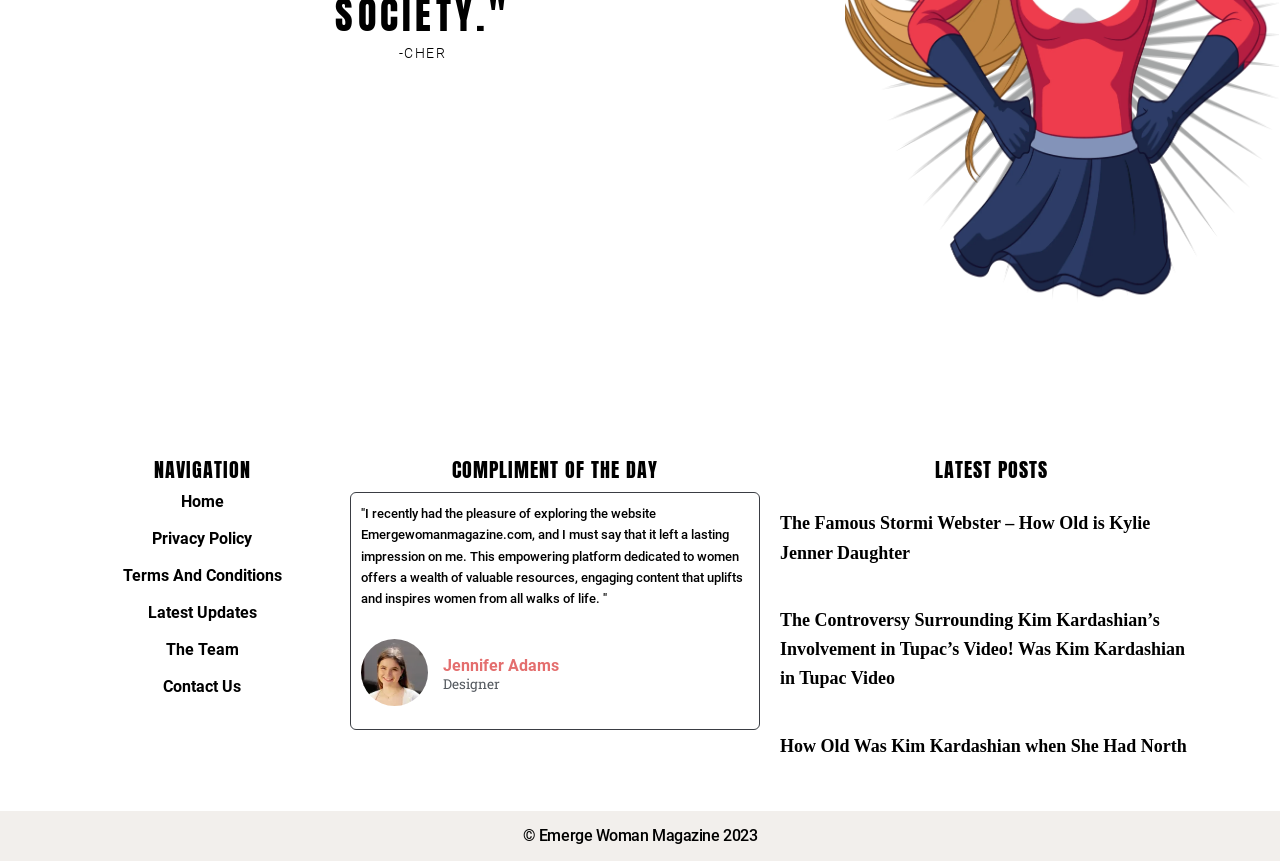Can you find the bounding box coordinates for the element to click on to achieve the instruction: "View the latest updates"?

[0.058, 0.701, 0.258, 0.724]